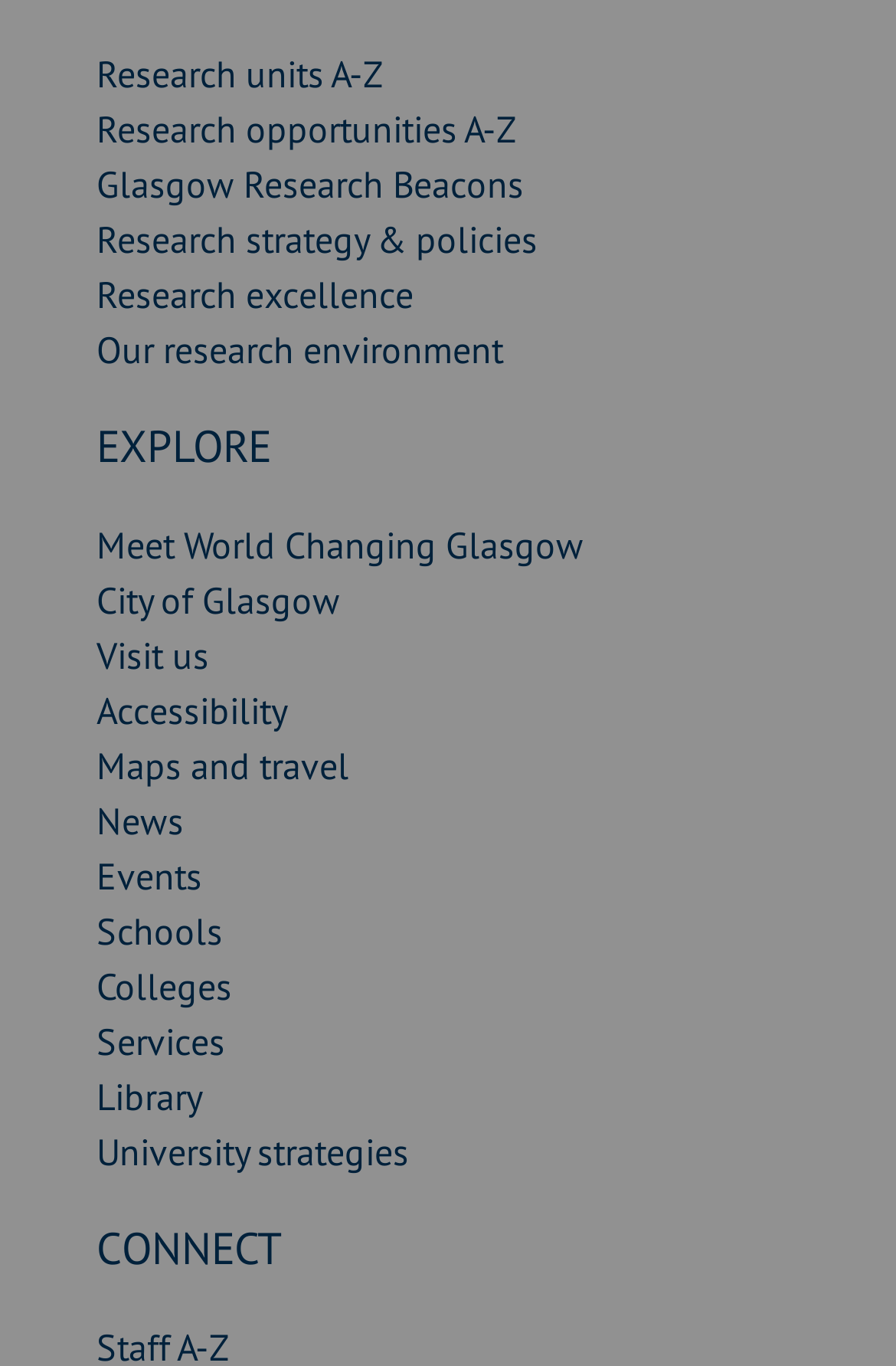Reply to the question below using a single word or brief phrase:
What is the heading above the 'Meet World Changing Glasgow' link?

EXPLORE